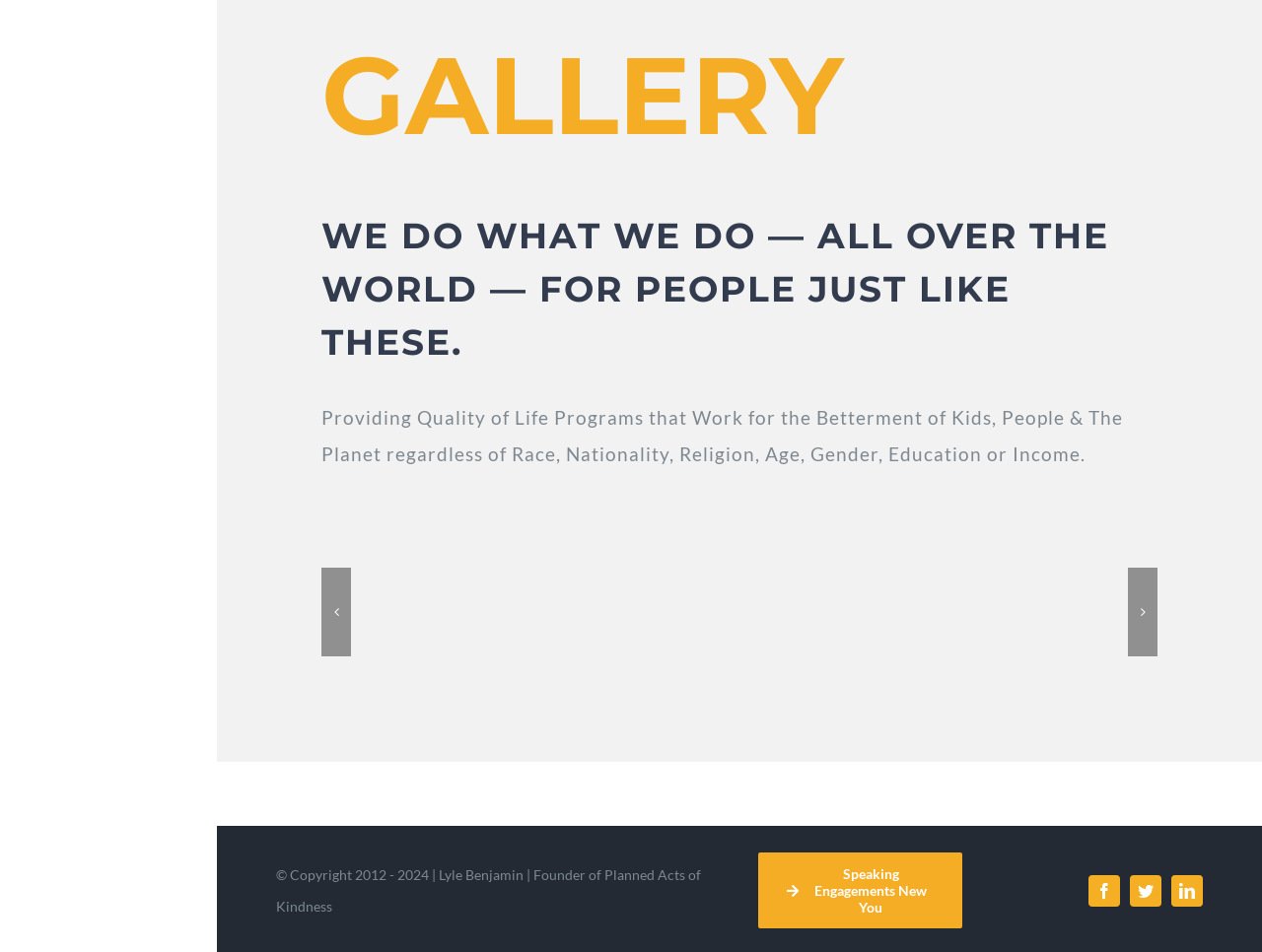What is the purpose of the 'Previous' and 'Next' buttons?
Please answer the question with a detailed response using the information from the screenshot.

The 'Previous' and 'Next' buttons are likely used for navigation purposes, possibly to navigate through a gallery or a series of images, as they are placed near the image links.